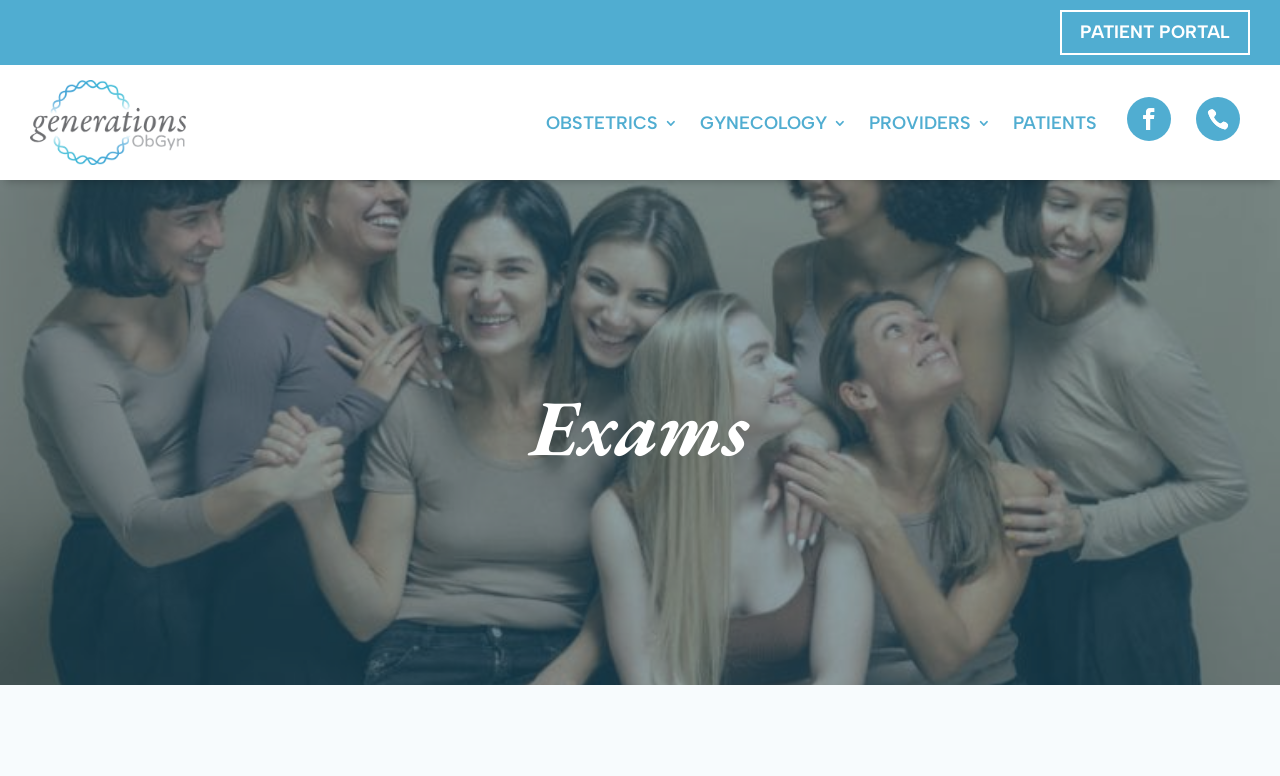Refer to the element description Patient Portal and identify the corresponding bounding box in the screenshot. Format the coordinates as (top-left x, top-left y, bottom-right x, bottom-right y) with values in the range of 0 to 1.

[0.828, 0.013, 0.977, 0.071]